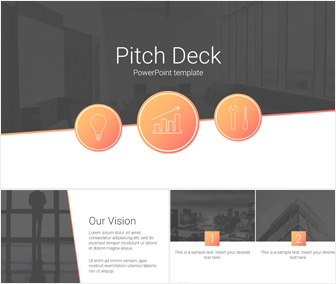Please answer the following question using a single word or phrase: 
What is the purpose of the 'Our Vision' section?

Input personalized content